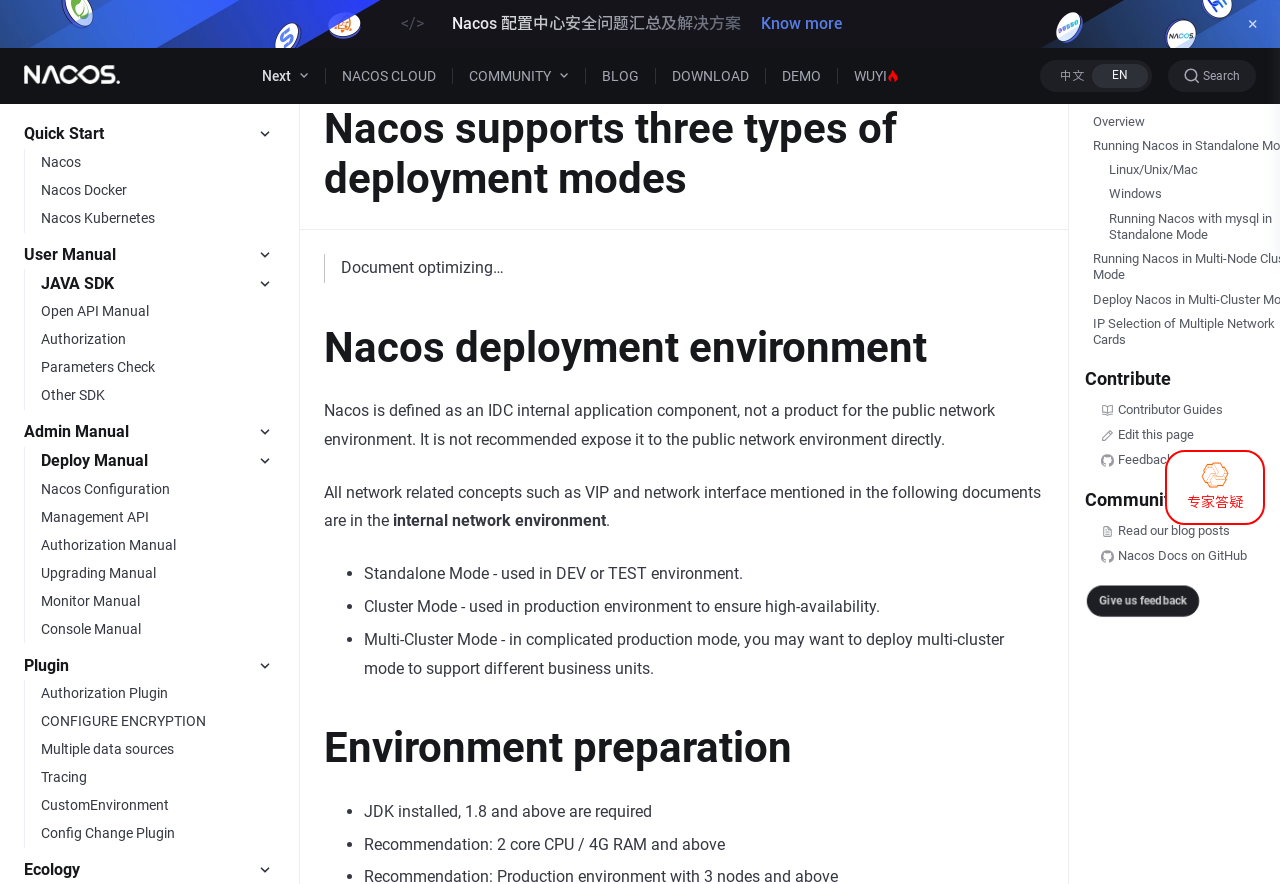Find the bounding box coordinates for the area that should be clicked to accomplish the instruction: "Click the 'Nacos' link".

[0.026, 0.168, 0.221, 0.2]